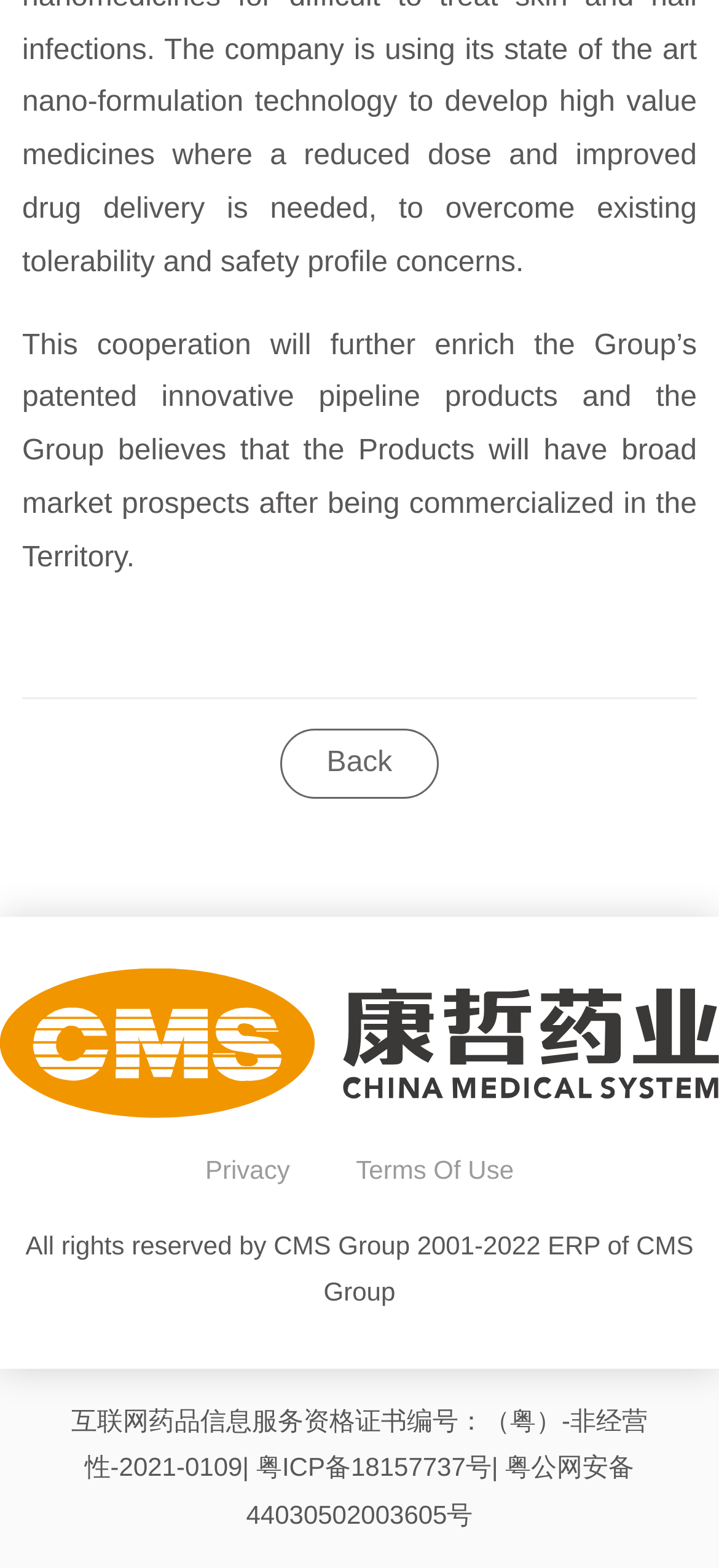Provide a short answer to the following question with just one word or phrase: What is the year of establishment of CMS Group?

2001